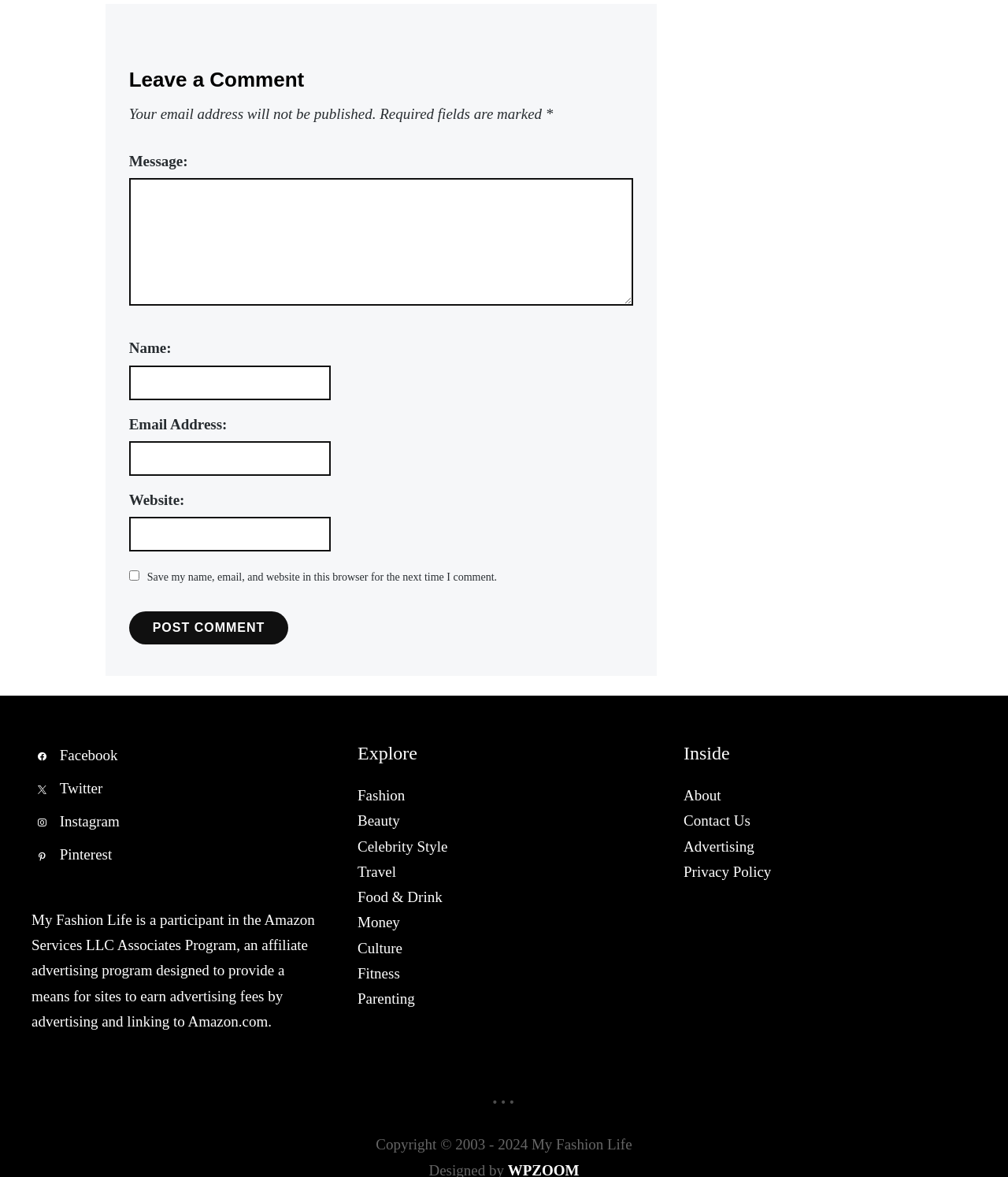Find the bounding box coordinates for the area that must be clicked to perform this action: "Post a comment".

[0.128, 0.519, 0.286, 0.547]